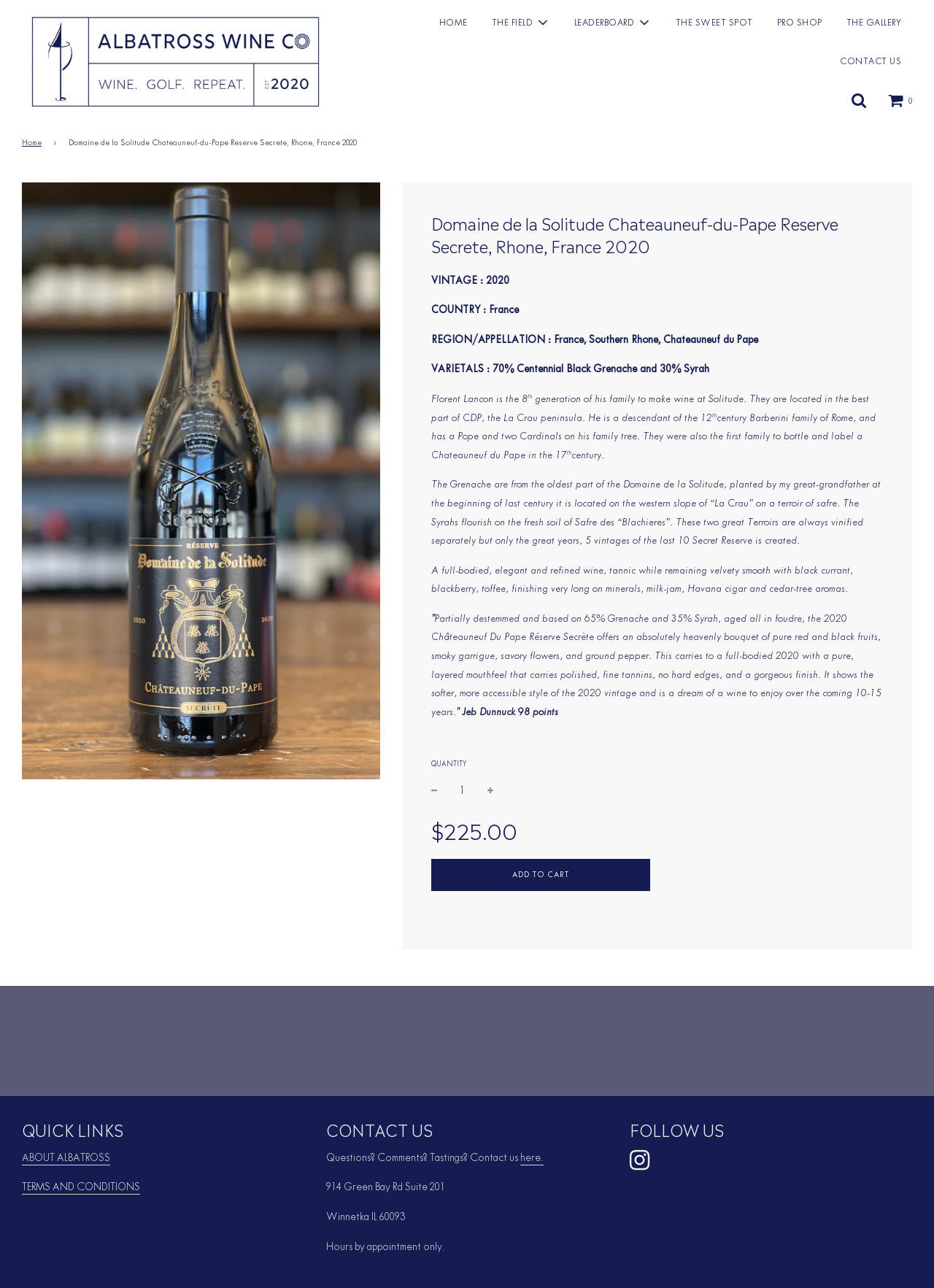Identify the title of the webpage and provide its text content.

Domaine de la Solitude Chateauneuf-du-Pape Reserve Secrete, Rhone, France 2020